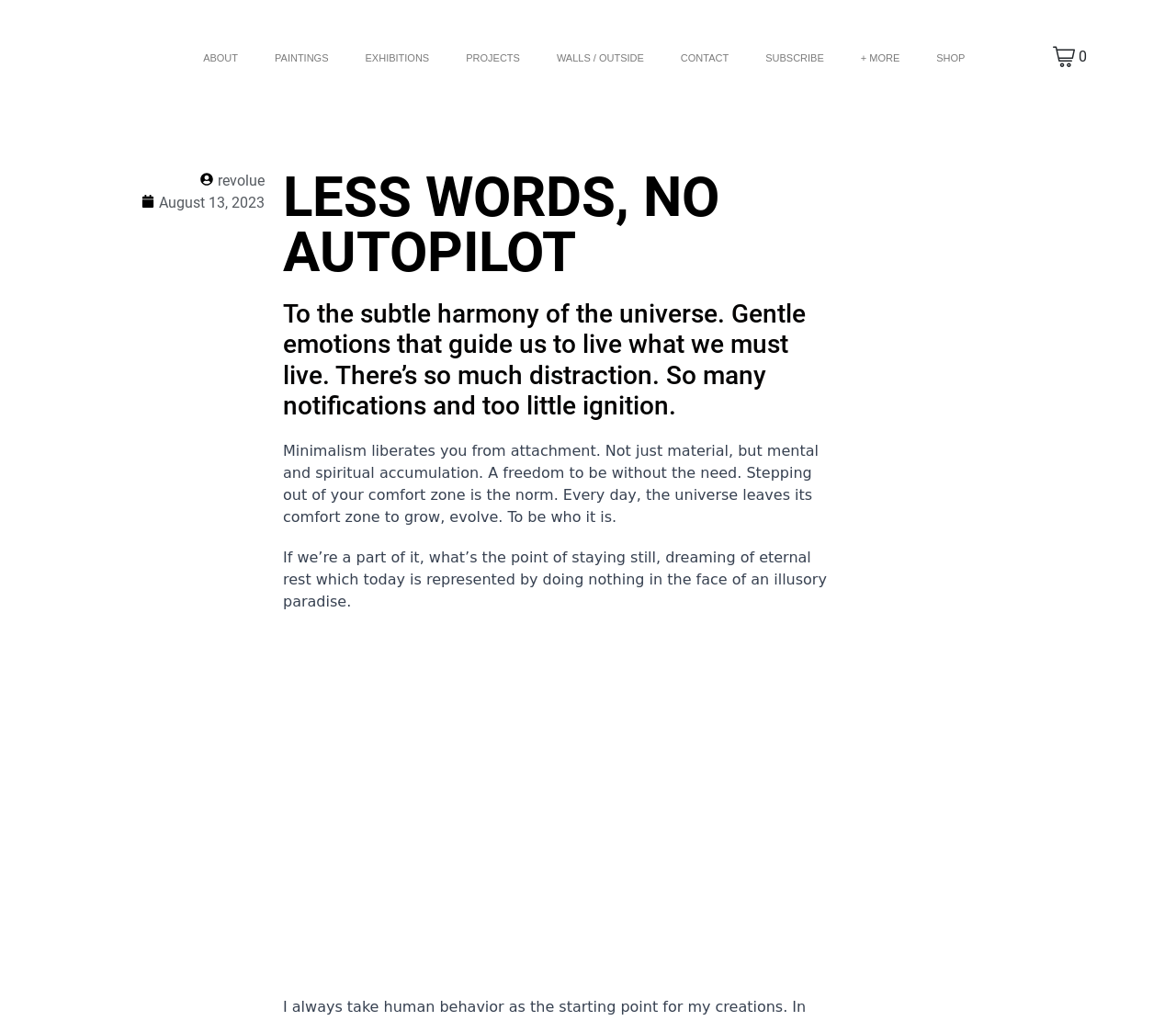Pinpoint the bounding box coordinates of the clickable element to carry out the following instruction: "visit shop."

[0.781, 0.042, 0.836, 0.071]